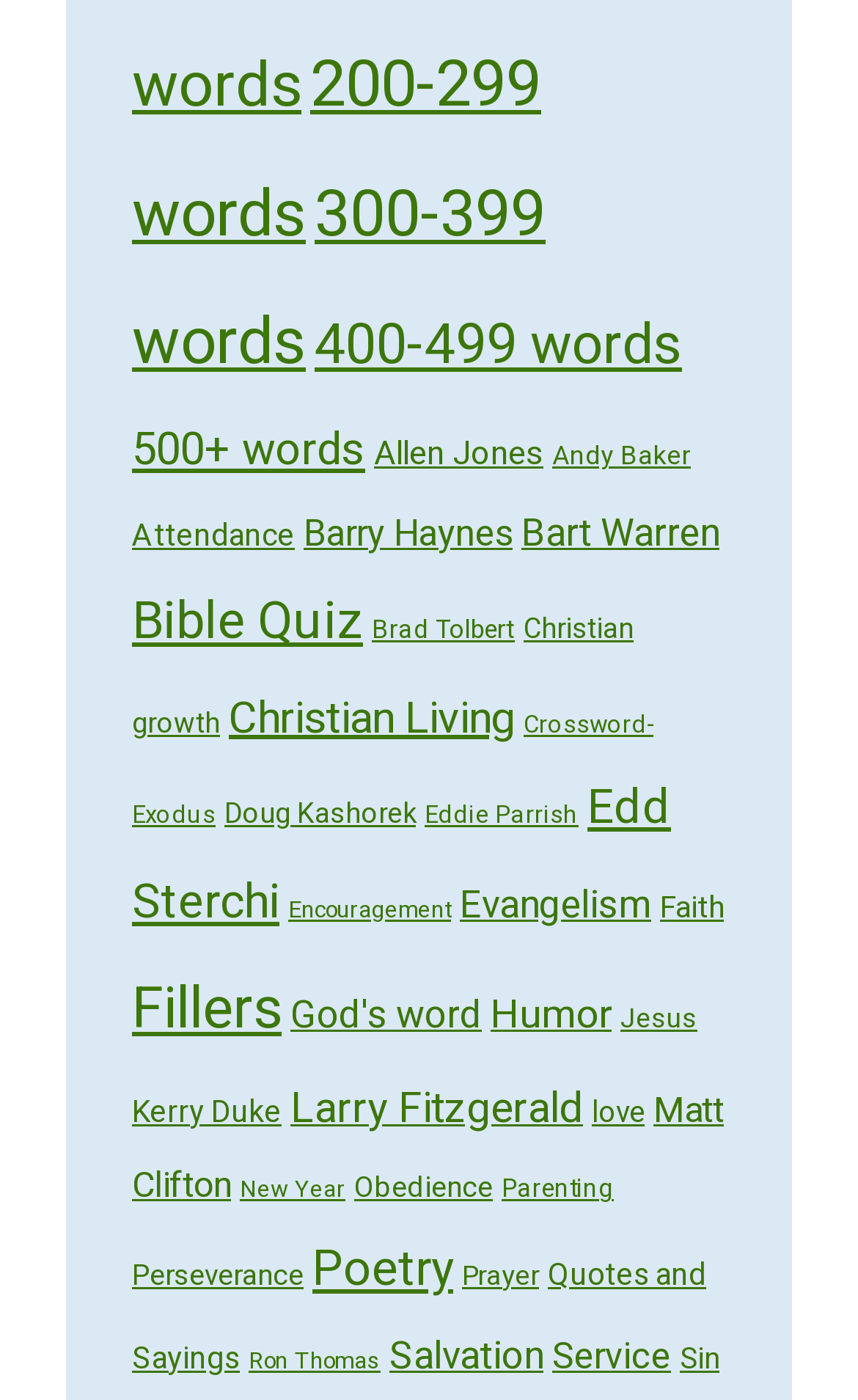Using the image as a reference, answer the following question in as much detail as possible:
What is the topic with the most sermons on this webpage?

Based on the link 'Fillers (399 items)', the topic with the most sermons on this webpage is 'Fillers', with 399 items.